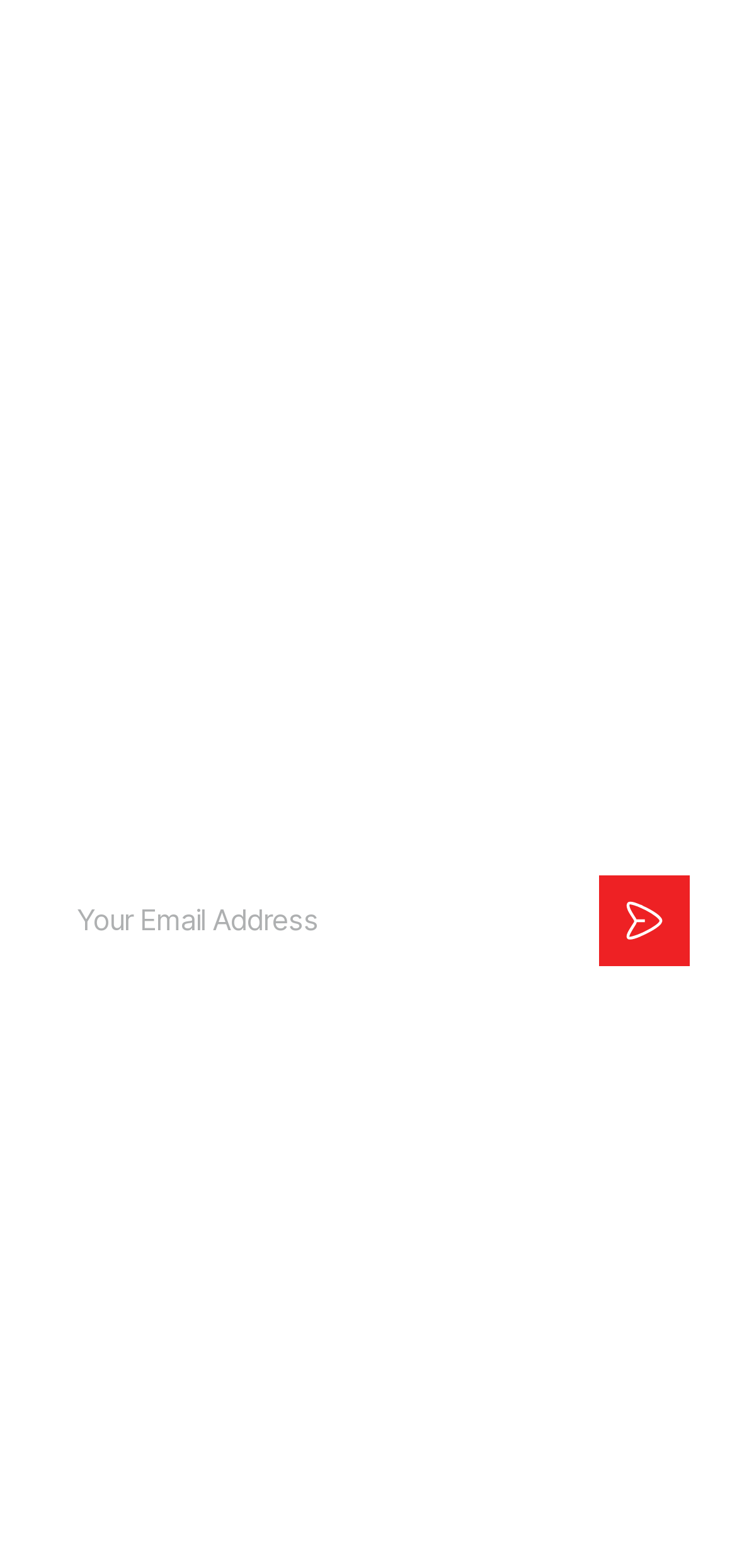Indicate the bounding box coordinates of the element that needs to be clicked to satisfy the following instruction: "Contact Us". The coordinates should be four float numbers between 0 and 1, i.e., [left, top, right, bottom].

[0.526, 0.298, 0.728, 0.325]